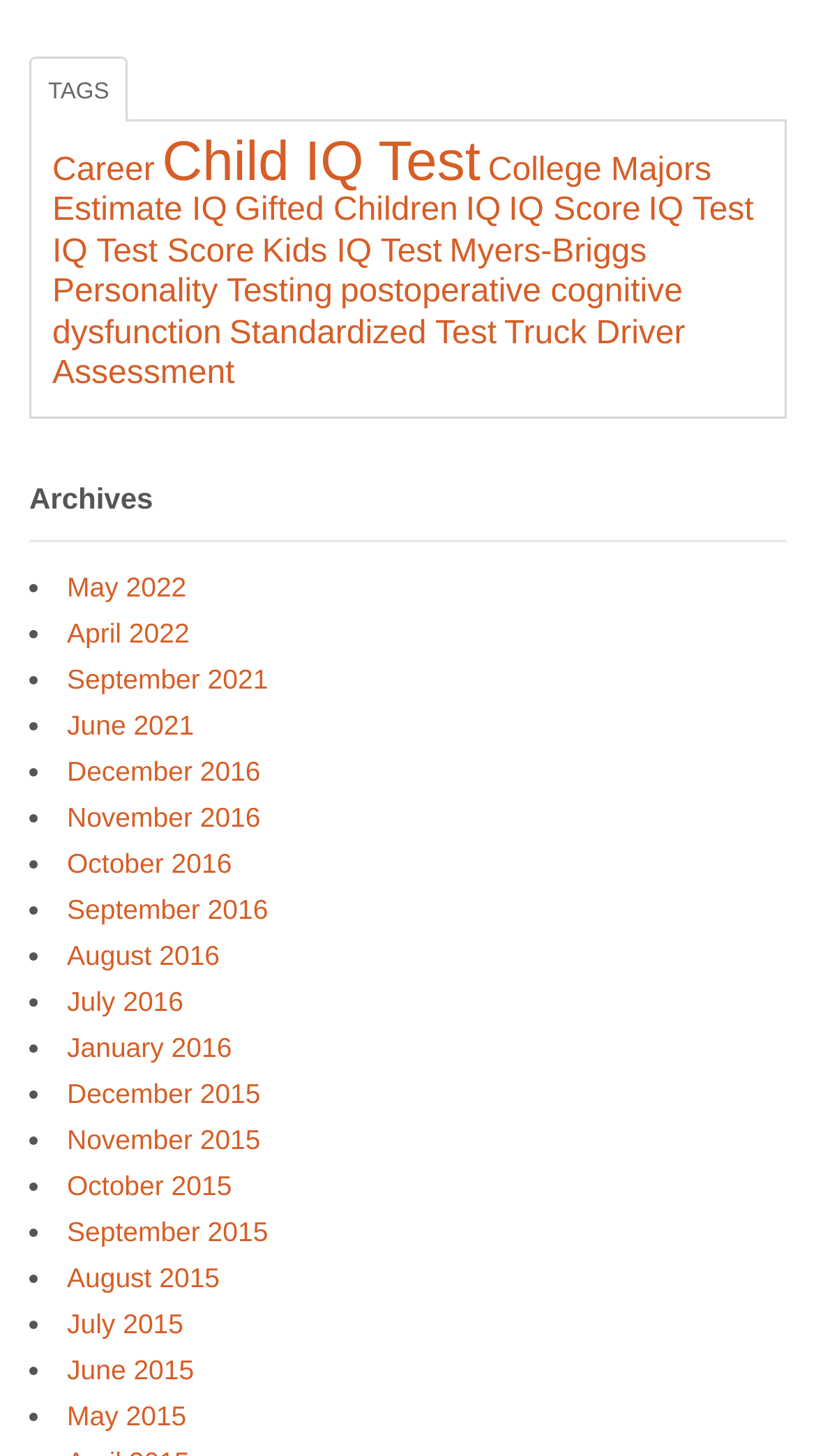Please provide the bounding box coordinates for the UI element as described: "Child IQ Test". The coordinates must be four floats between 0 and 1, represented as [left, top, right, bottom].

[0.199, 0.089, 0.589, 0.132]